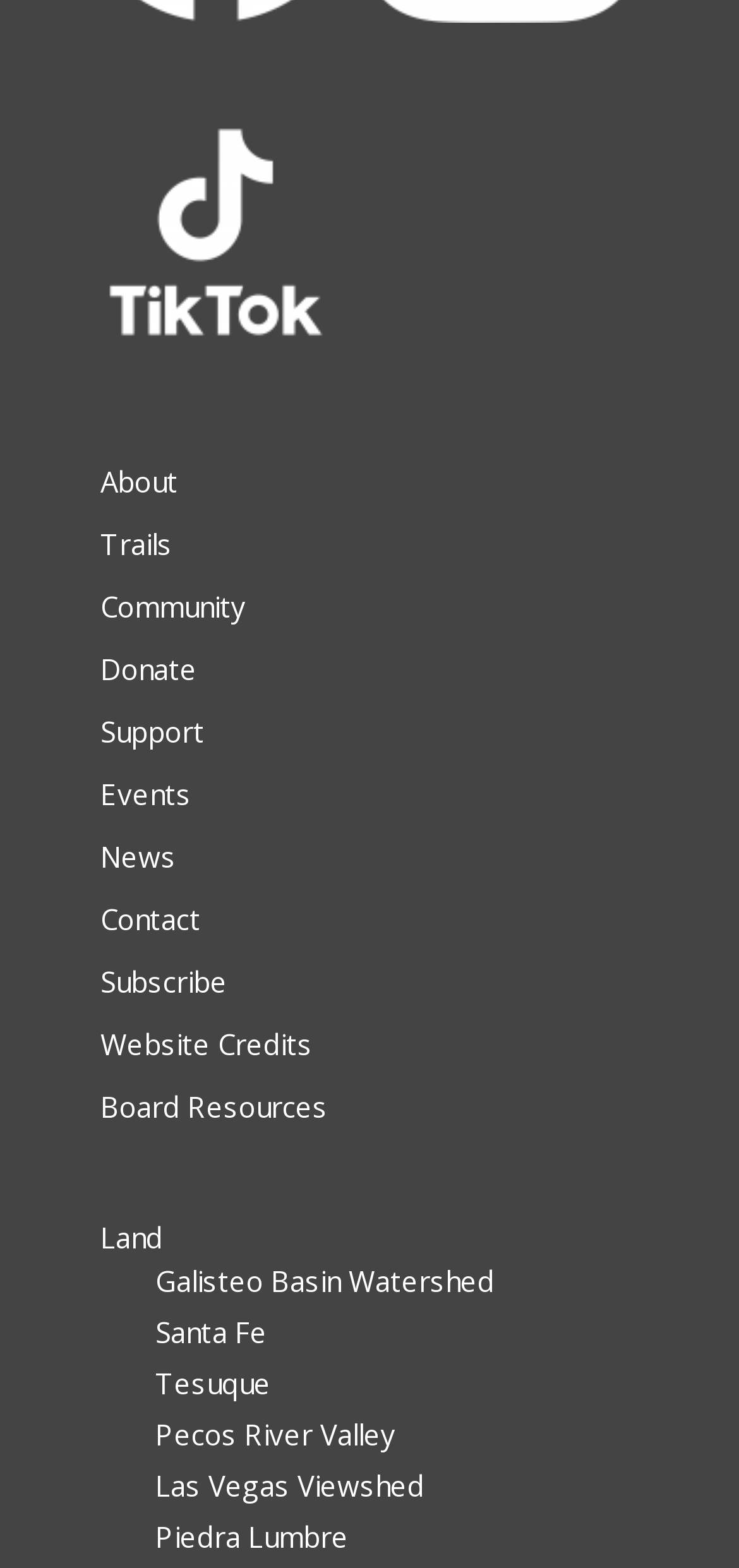Could you highlight the region that needs to be clicked to execute the instruction: "Learn more about open publishing practices"?

None